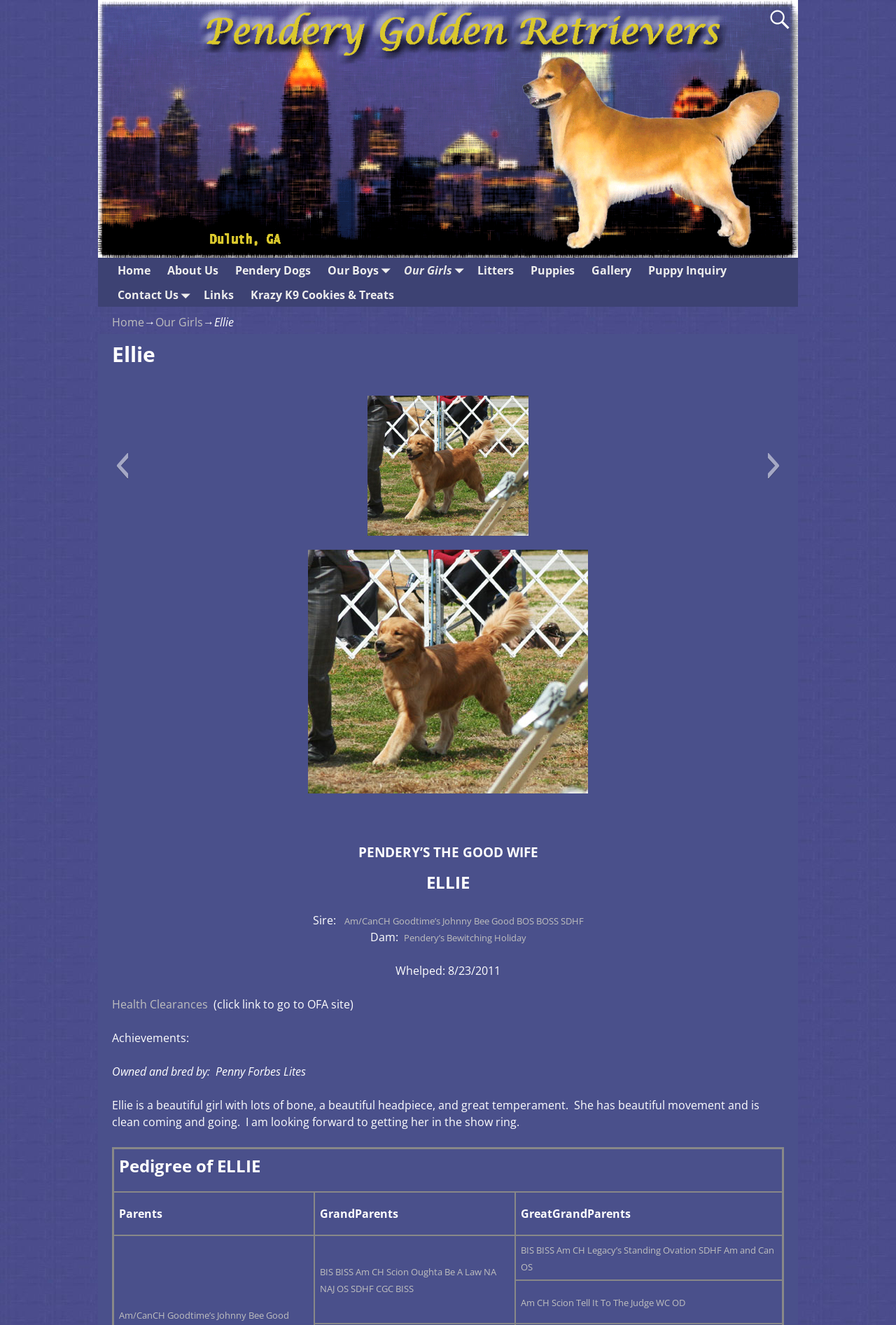Please determine the bounding box coordinates of the area that needs to be clicked to complete this task: 'search'. The coordinates must be four float numbers between 0 and 1, formatted as [left, top, right, bottom].

[0.855, 0.003, 0.883, 0.026]